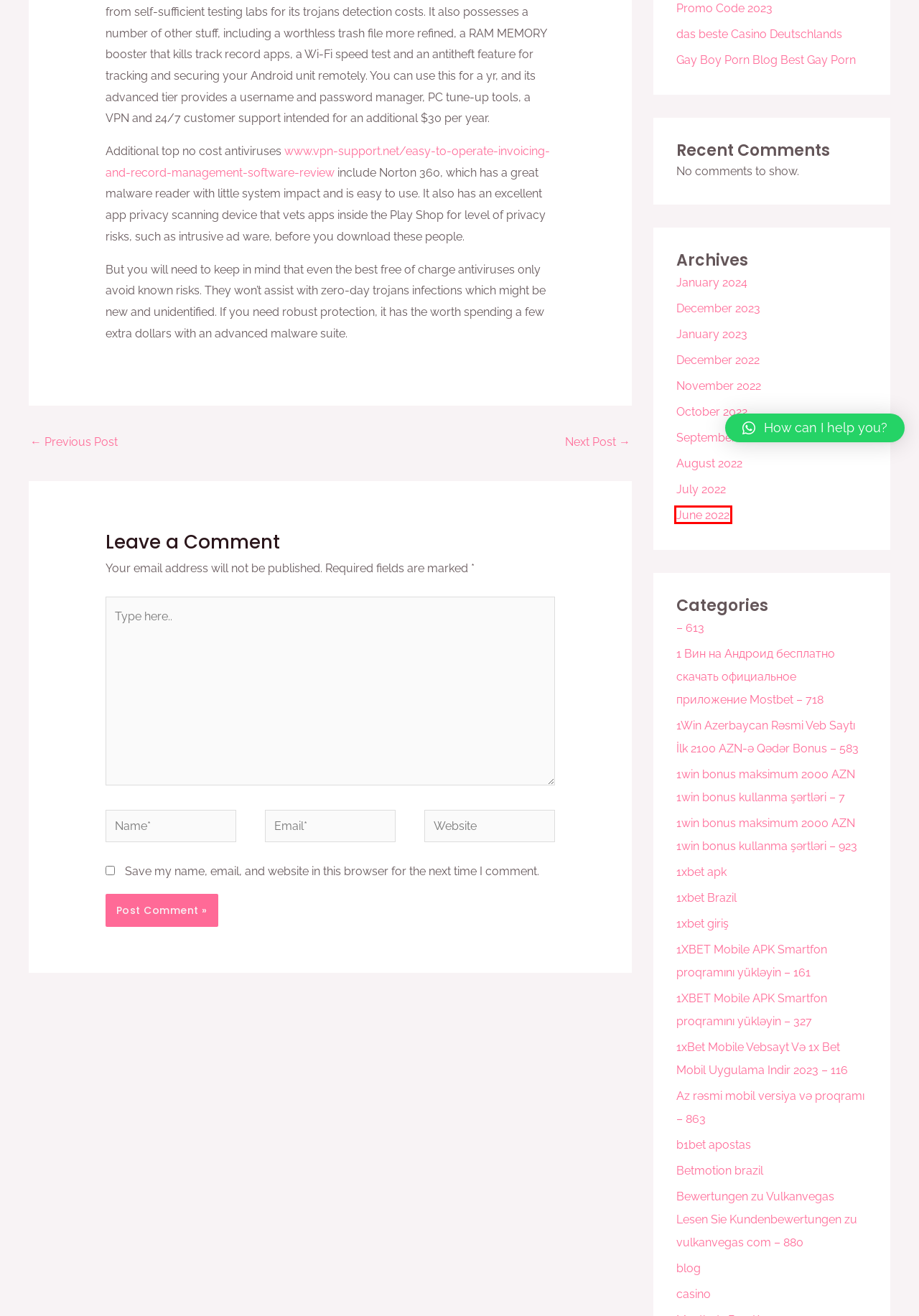You have a screenshot of a webpage with a red bounding box around an element. Choose the best matching webpage description that would appear after clicking the highlighted element. Here are the candidates:
A. June 2022
B. blog
C. 1XBET Mobile APK Smartfon proqramını yükləyin – 327
D. – 613
E. casino
F. 1win bonus maksimum 2000 AZN 1win bonus kullanma şərtləri – 923
G. 1xbet Brazil
H. Betmotion brazil

A